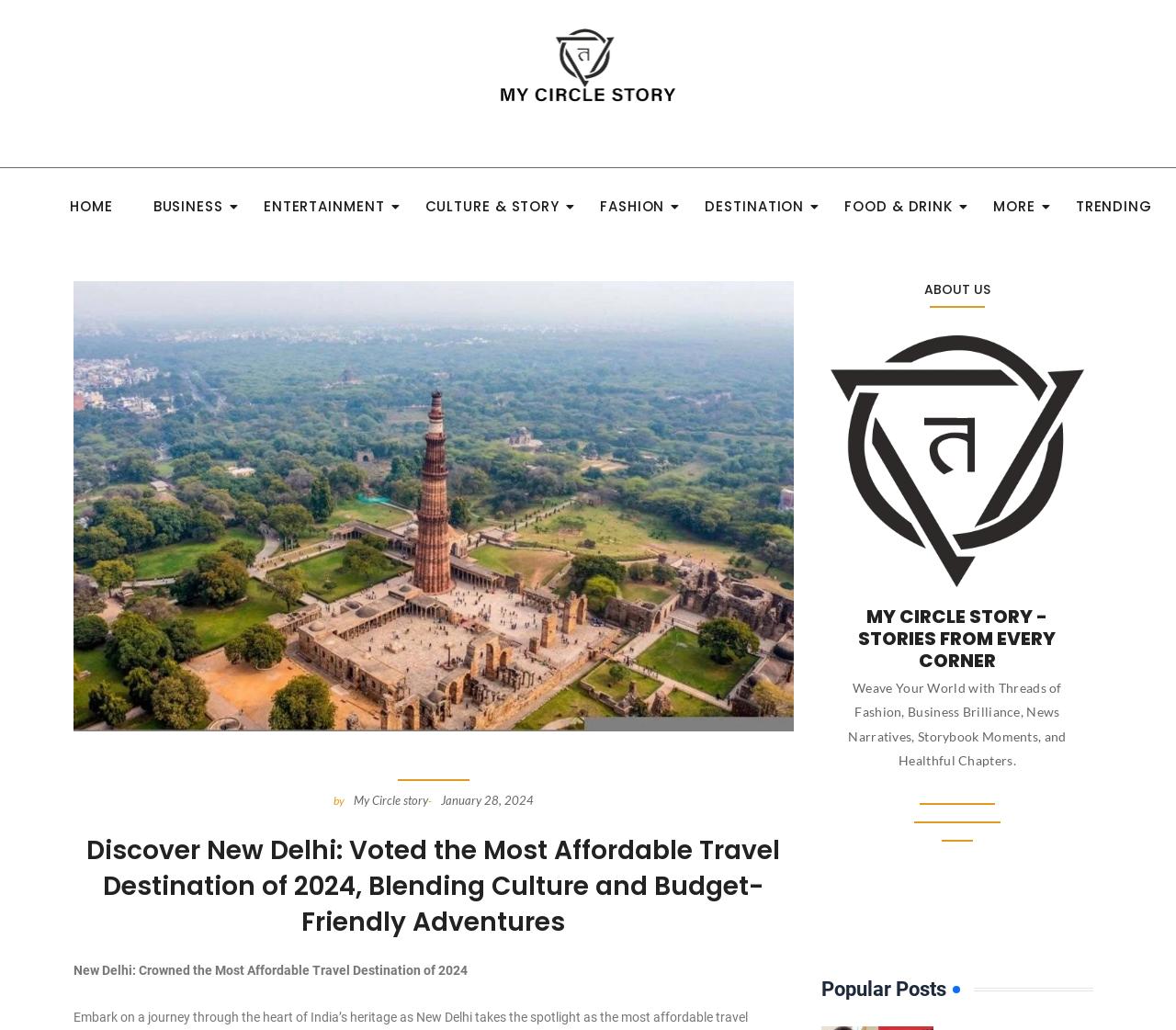What is the tagline of the website?
Using the visual information, answer the question in a single word or phrase.

Weave Your World with Threads of Fashion, Business Brilliance, News Narratives, Storybook Moments, and Healthful Chapters.